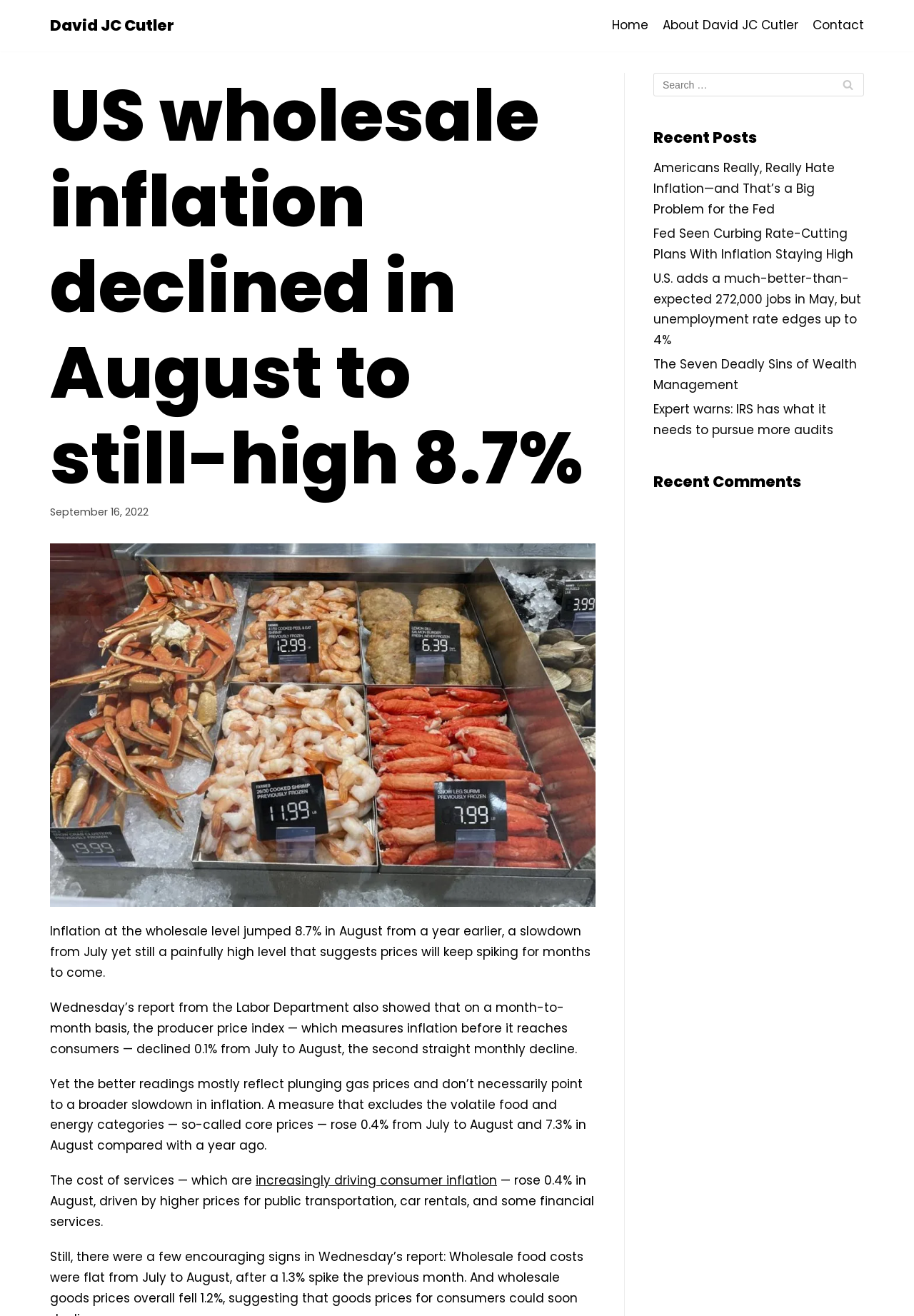Kindly determine the bounding box coordinates for the area that needs to be clicked to execute this instruction: "Read the article about Americans hating inflation".

[0.715, 0.121, 0.913, 0.166]